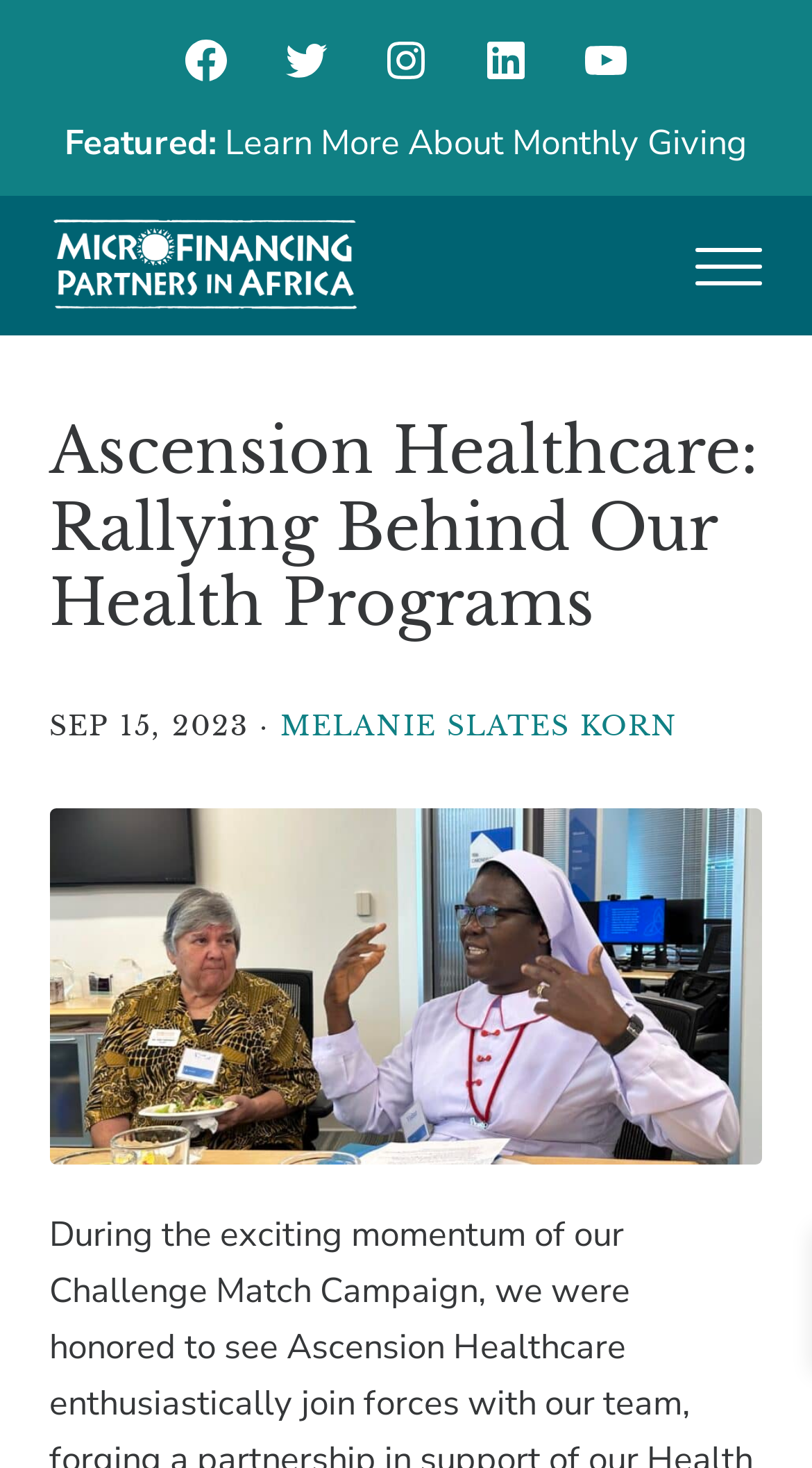Determine the bounding box coordinates of the UI element described below. Use the format (top-left x, top-left y, bottom-right x, bottom-right y) with floating point numbers between 0 and 1: Melanie Slates Korn

[0.346, 0.482, 0.835, 0.506]